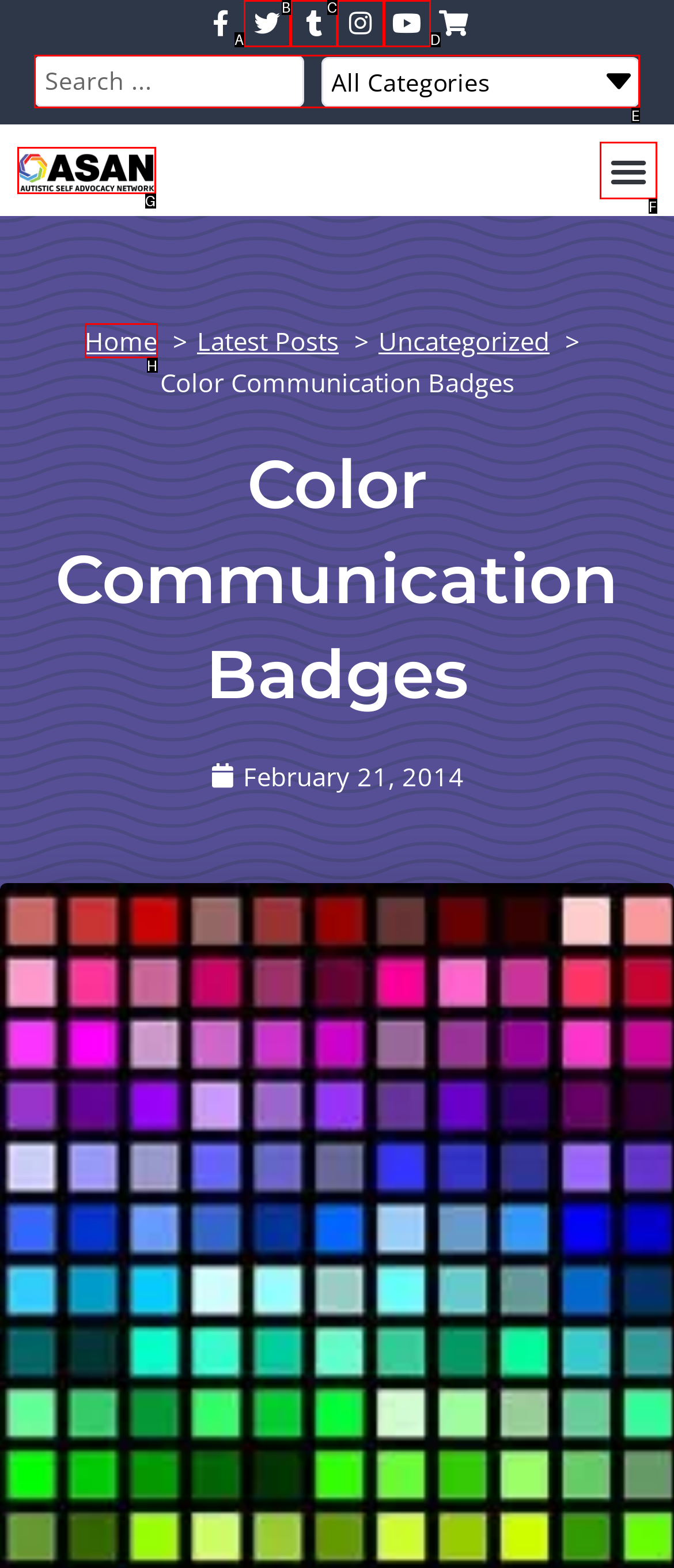Identify the correct UI element to click to follow this instruction: Search for something
Respond with the letter of the appropriate choice from the displayed options.

E